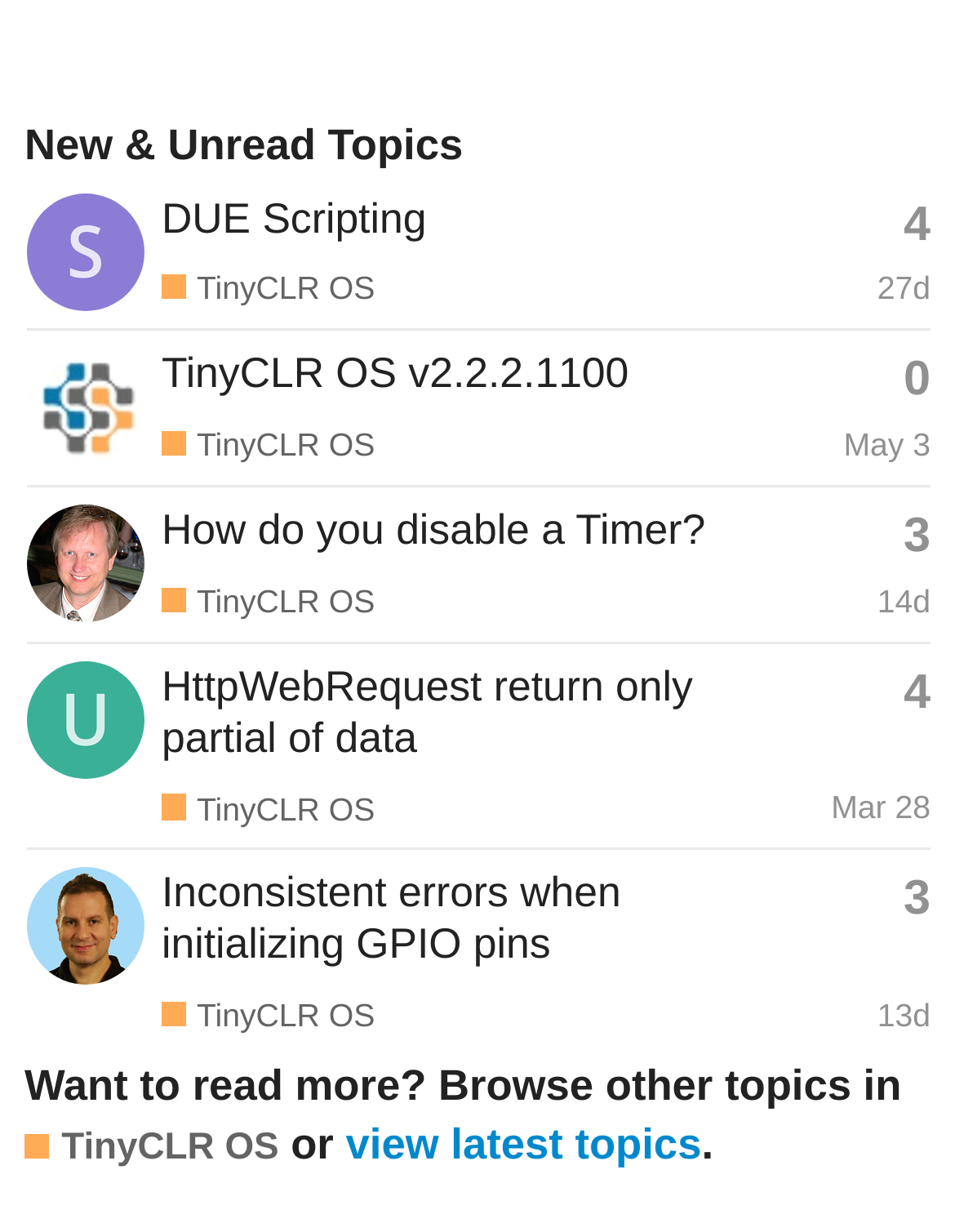Answer the question briefly using a single word or phrase: 
What is the category of all topics on this page?

TinyCLR OS